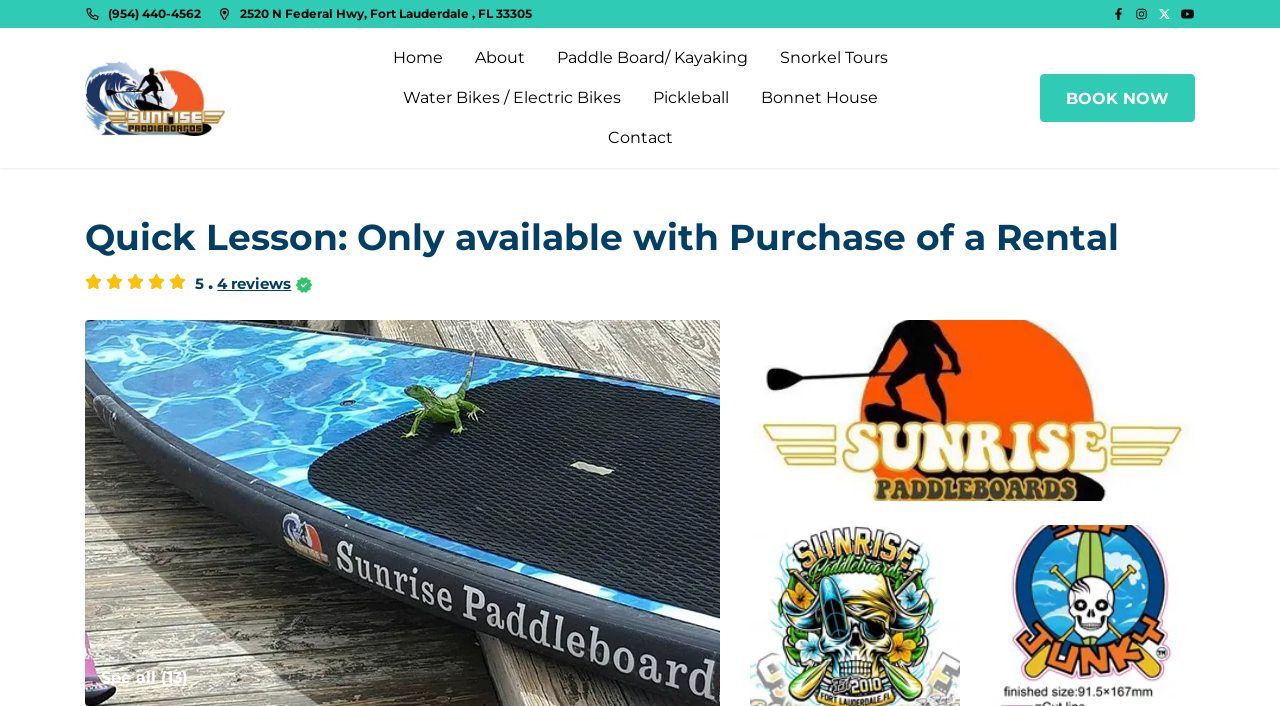Locate the bounding box of the UI element defined by this description: "title="Gondola"". The coordinates should be given as four float numbers between 0 and 1, formatted as [left, top, right, bottom].

[0.066, 0.086, 0.176, 0.192]